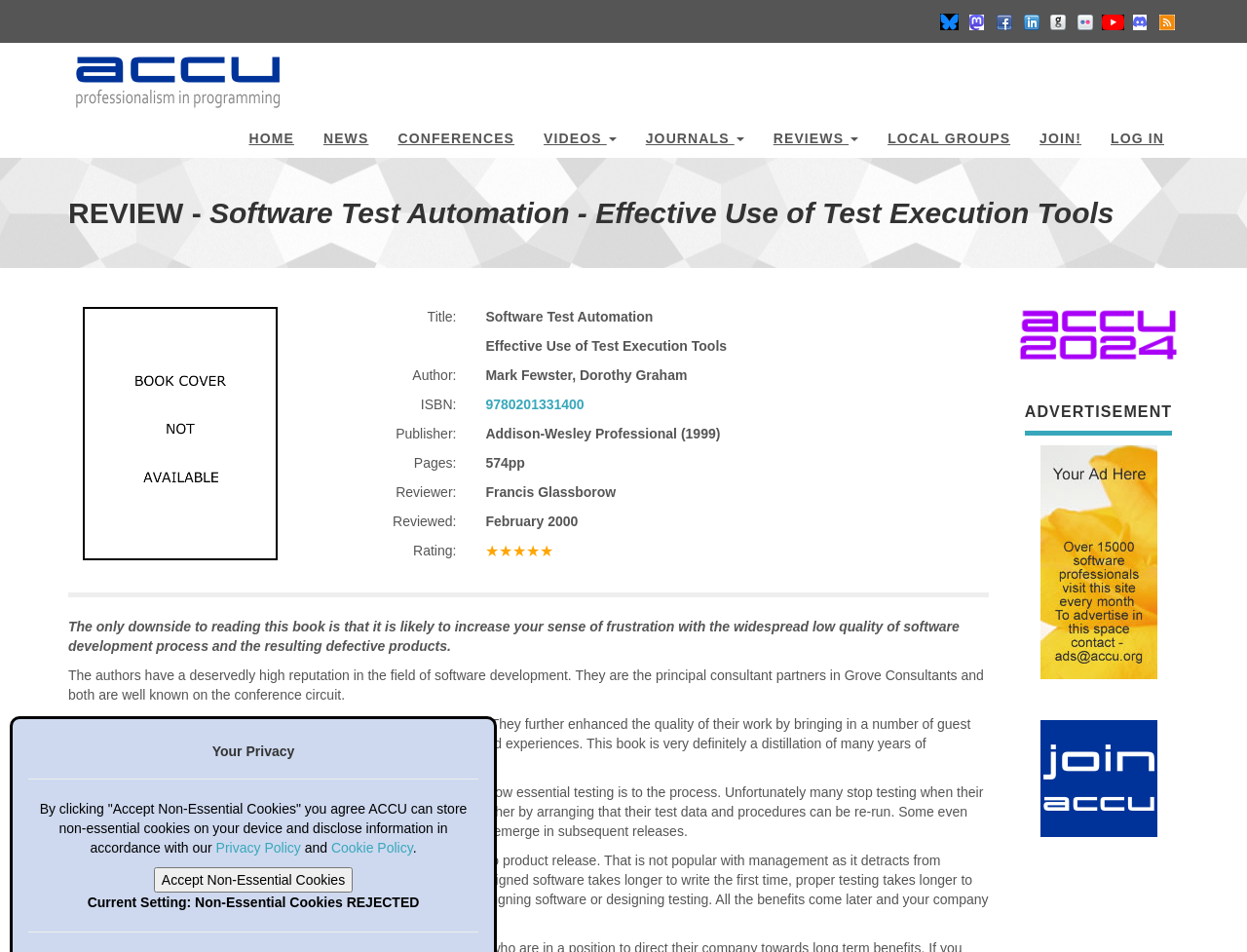Determine the bounding box coordinates of the UI element described below. Use the format (top-left x, top-left y, bottom-right x, bottom-right y) with floating point numbers between 0 and 1: Pricing

None